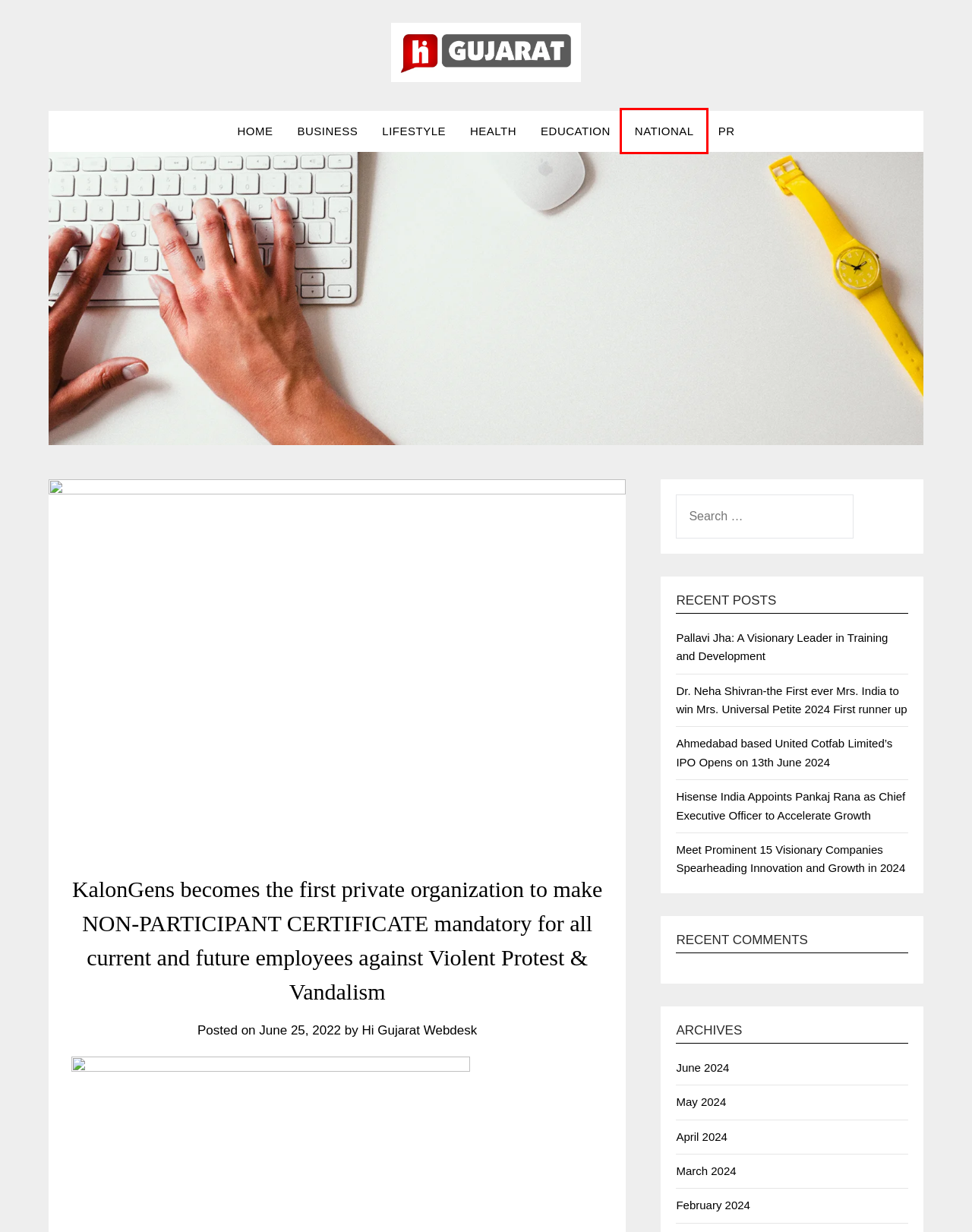Look at the screenshot of a webpage that includes a red bounding box around a UI element. Select the most appropriate webpage description that matches the page seen after clicking the highlighted element. Here are the candidates:
A. Pallavi Jha: A Visionary Leader in Training and Development – Hi Gujarat
B. April 2024 – Hi Gujarat
C. Hisense India Appoints Pankaj Rana as Chief Executive Officer to Accelerate Growth – Hi Gujarat
D. May 2024 – Hi Gujarat
E. Hi Gujarat Webdesk – Hi Gujarat
F. Hi Gujarat
G. Education – Hi Gujarat
H. National – Hi Gujarat

H